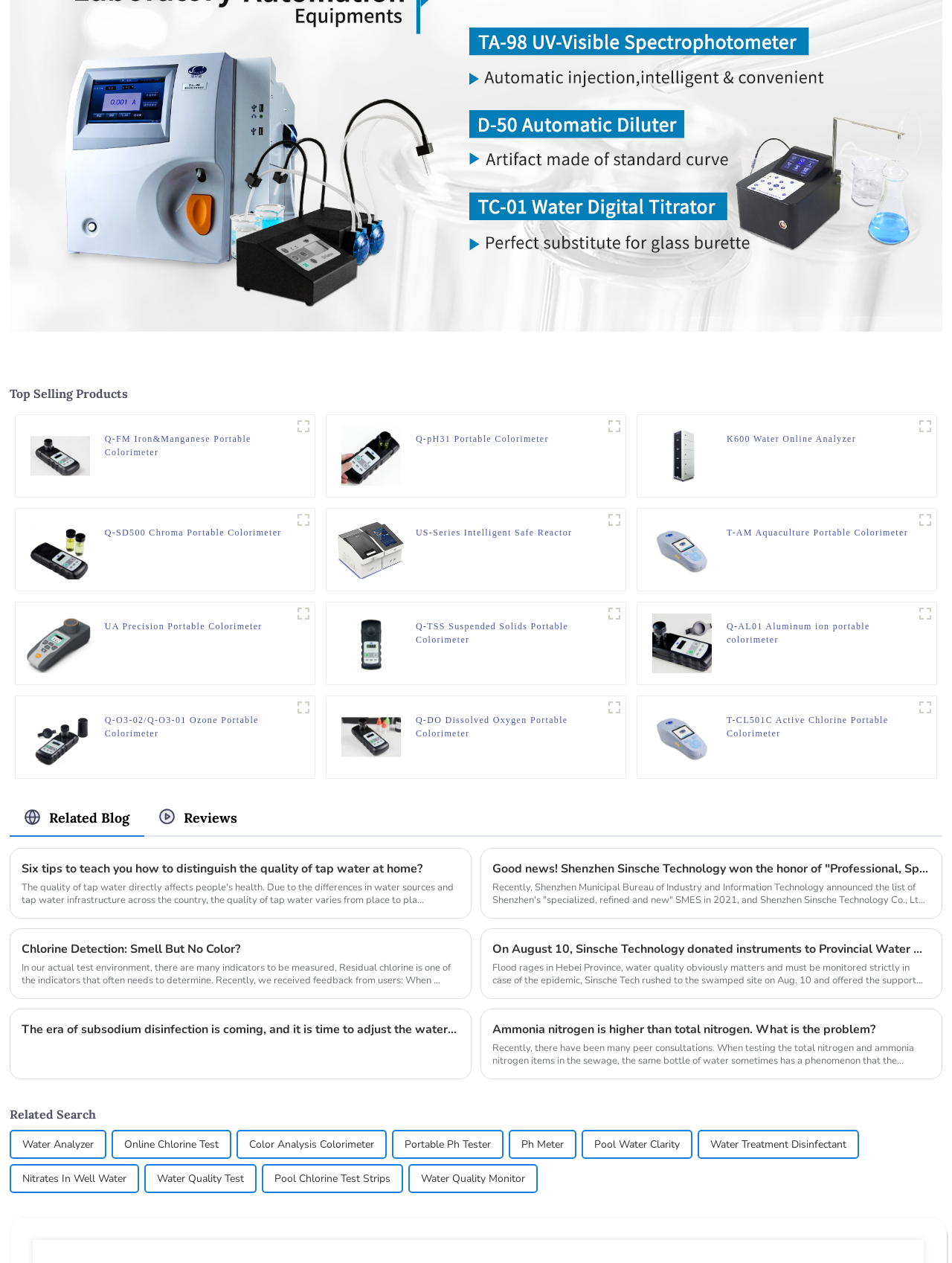Identify the bounding box coordinates of the part that should be clicked to carry out this instruction: "View Q-SD500 Chroma Portable Colorimeter details".

[0.032, 0.429, 0.094, 0.44]